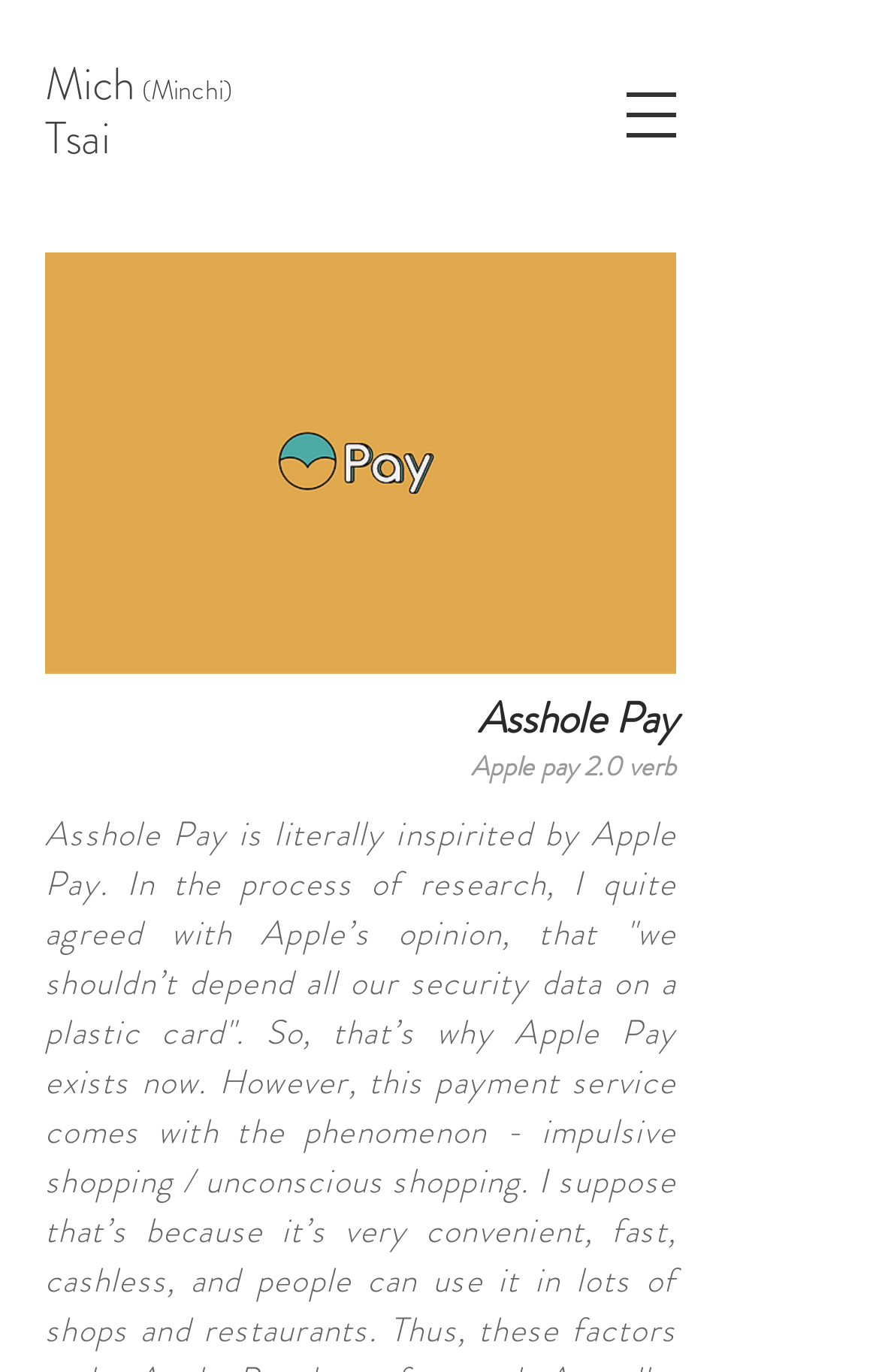What is the author's full name?
Give a single word or phrase as your answer by examining the image.

Mich Tsai